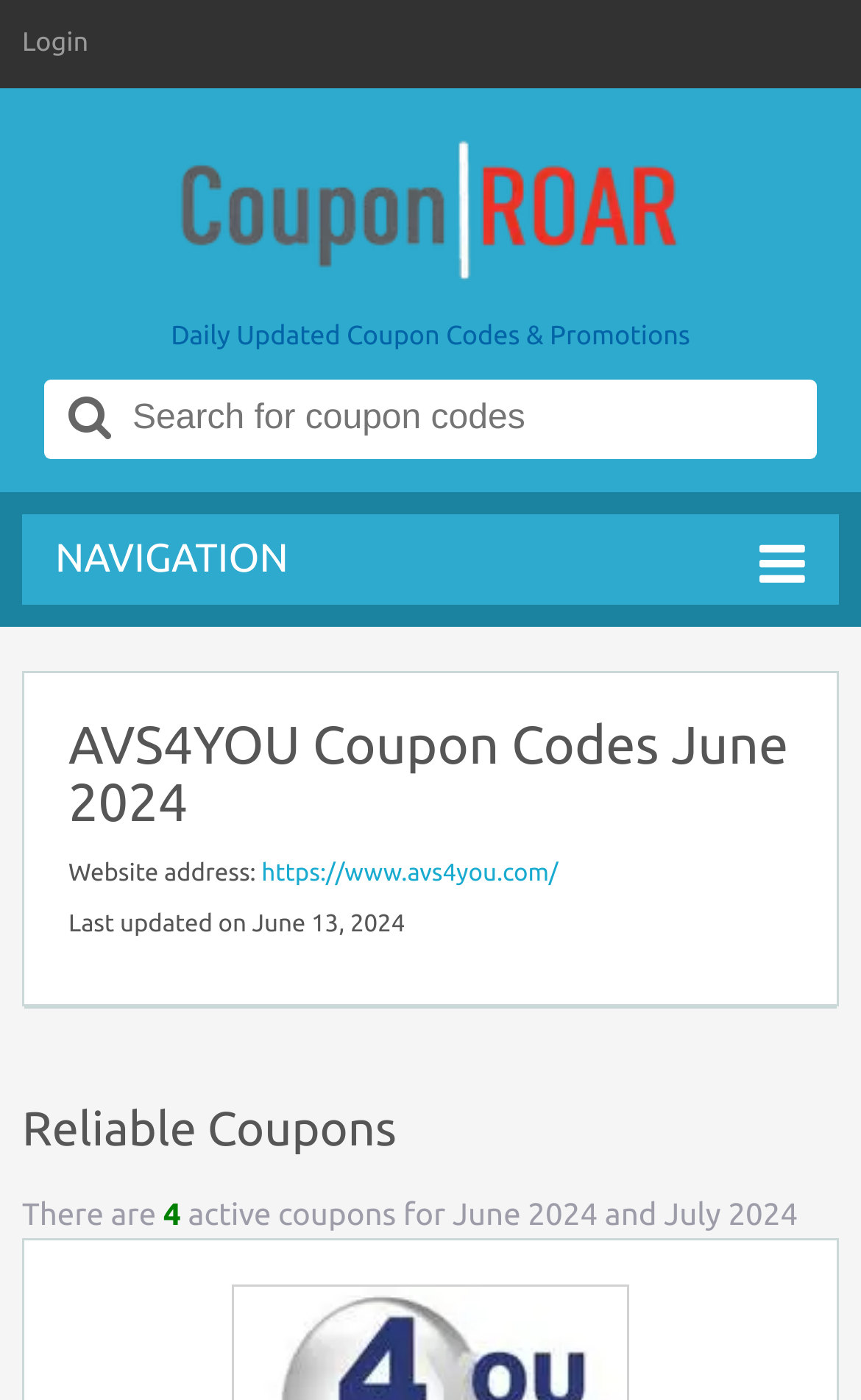Identify and provide the bounding box coordinates of the UI element described: "Login". The coordinates should be formatted as [left, top, right, bottom], with each number being a float between 0 and 1.

[0.026, 0.02, 0.103, 0.041]